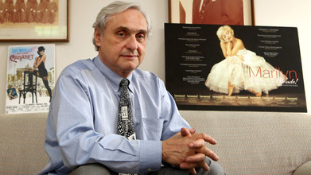Create a detailed narrative for the image.

In this evocative image, a man with silver hair and a thoughtful expression sits on a couch, dressed in a light blue shirt and a patterned tie. Behind him is a prominent poster featuring the iconic Marilyn Monroe, highlighting her enduring legacy and charm. The background includes framed images that hint at a connection to classic cinema, suggesting a deep appreciation for film history. The setting conveys a mix of nostalgia and contemplation, possibly reflecting on the impact of cinematic icons and the nuances of their contributions to art and culture. This moment captures both personal introspection and a broader commentary on the significance of Hollywood's past.